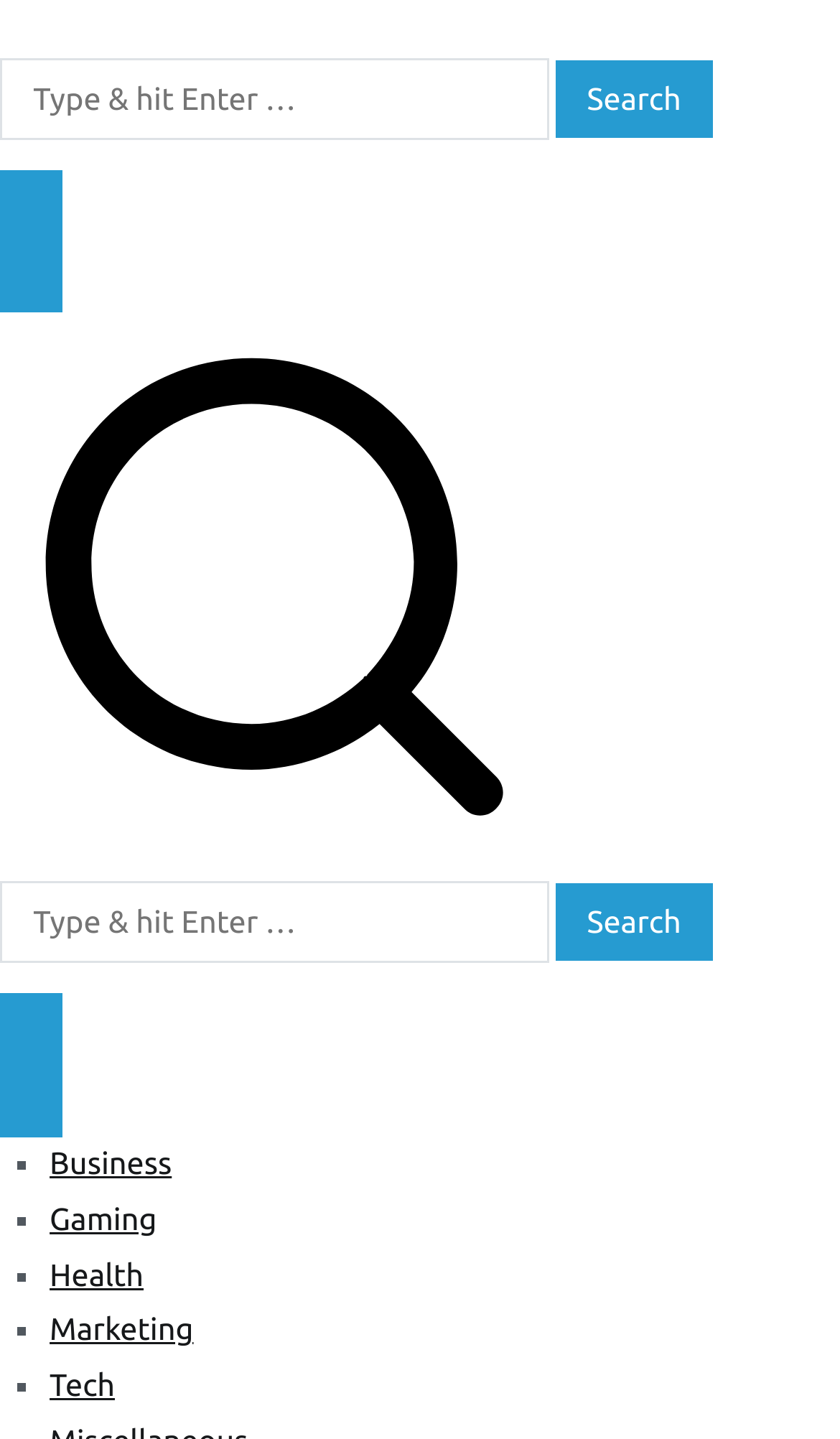Please answer the following question using a single word or phrase: 
How many categories are listed below the search box?

5